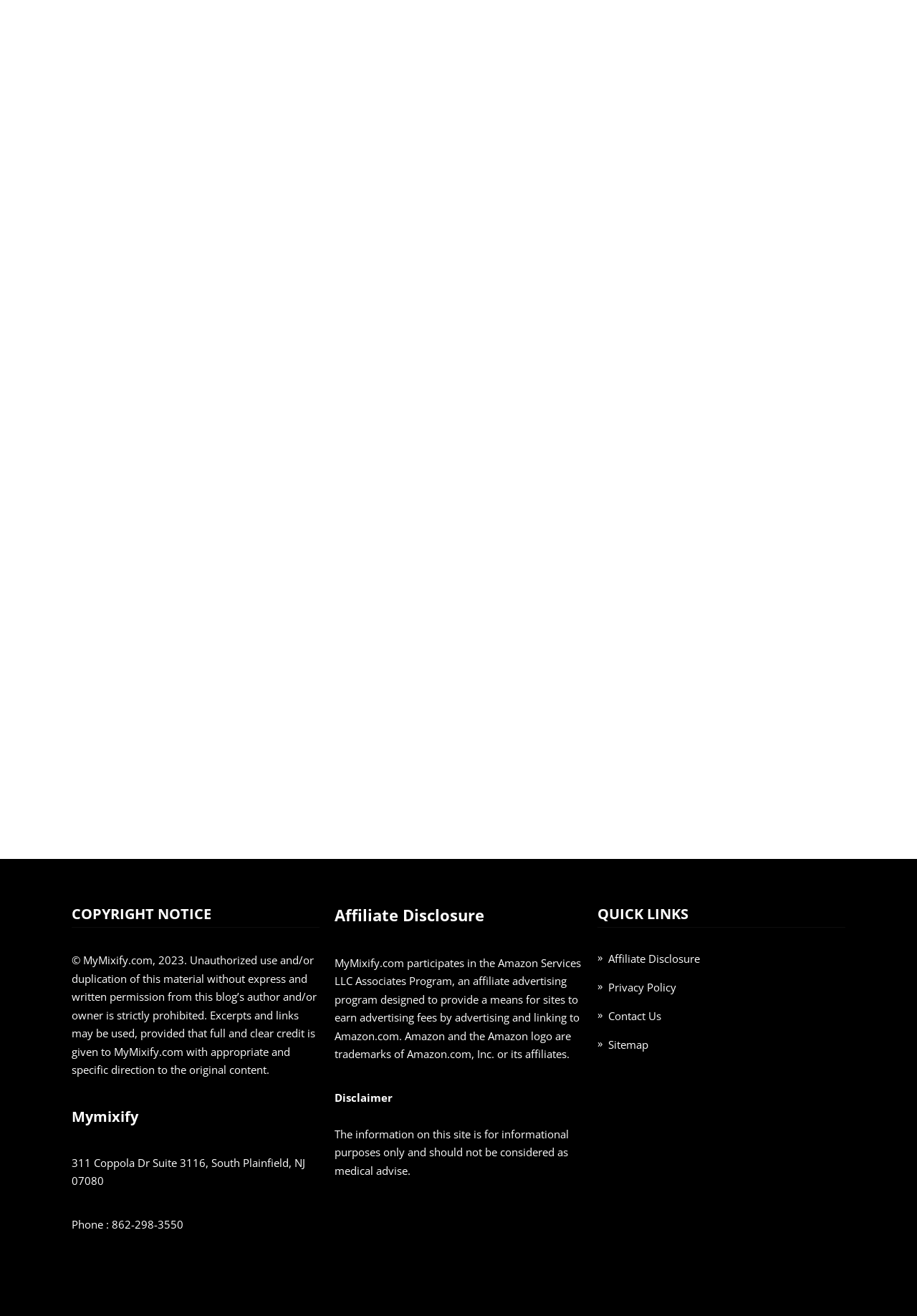Predict the bounding box of the UI element based on this description: "Sitemap".

[0.664, 0.788, 0.707, 0.799]